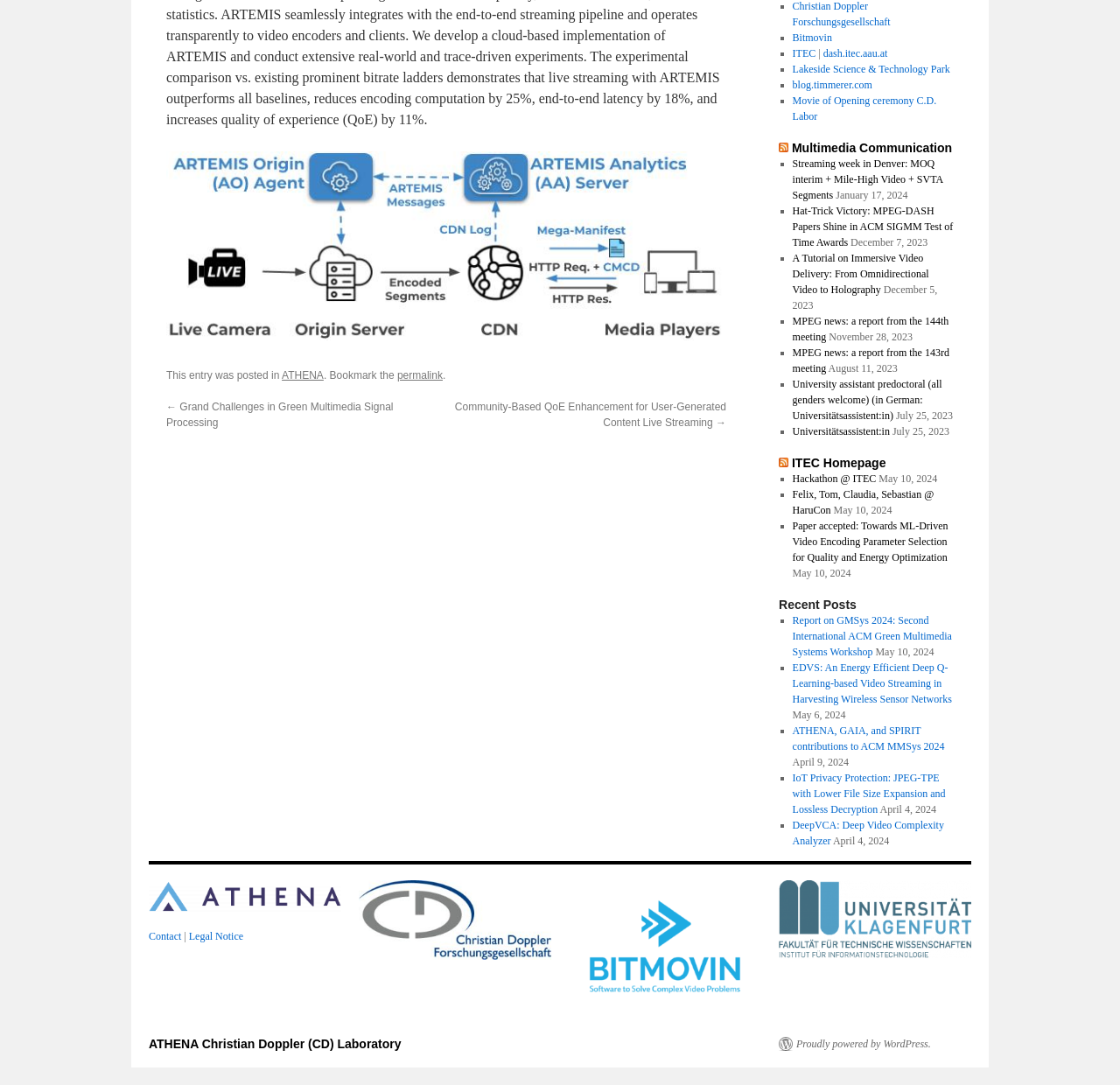What is the date of the post 'Hat-Trick Victory: MPEG-DASH Papers Shine in ACM SIGMM Test of Time Awards'?
Examine the screenshot and reply with a single word or phrase.

December 7, 2023